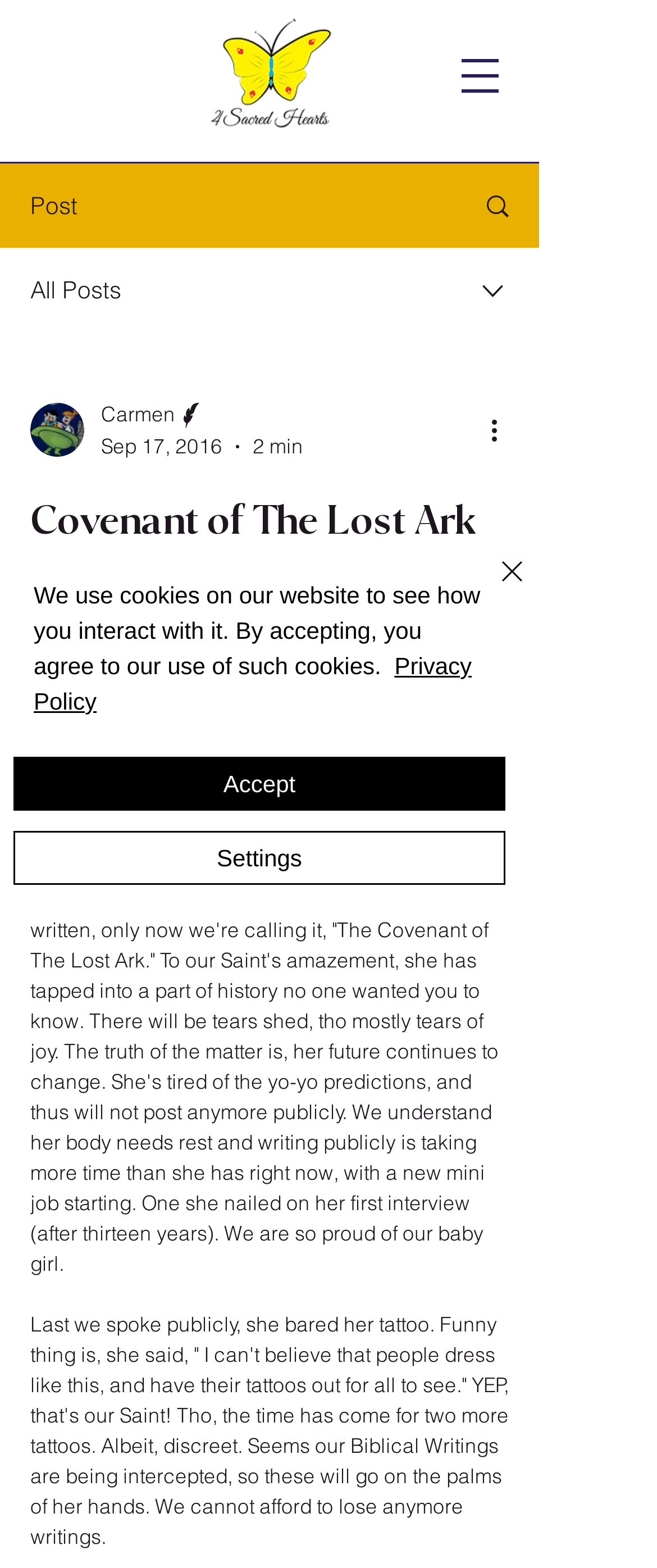Please determine the bounding box coordinates of the element to click in order to execute the following instruction: "Open navigation menu". The coordinates should be four float numbers between 0 and 1, specified as [left, top, right, bottom].

[0.667, 0.021, 0.795, 0.075]